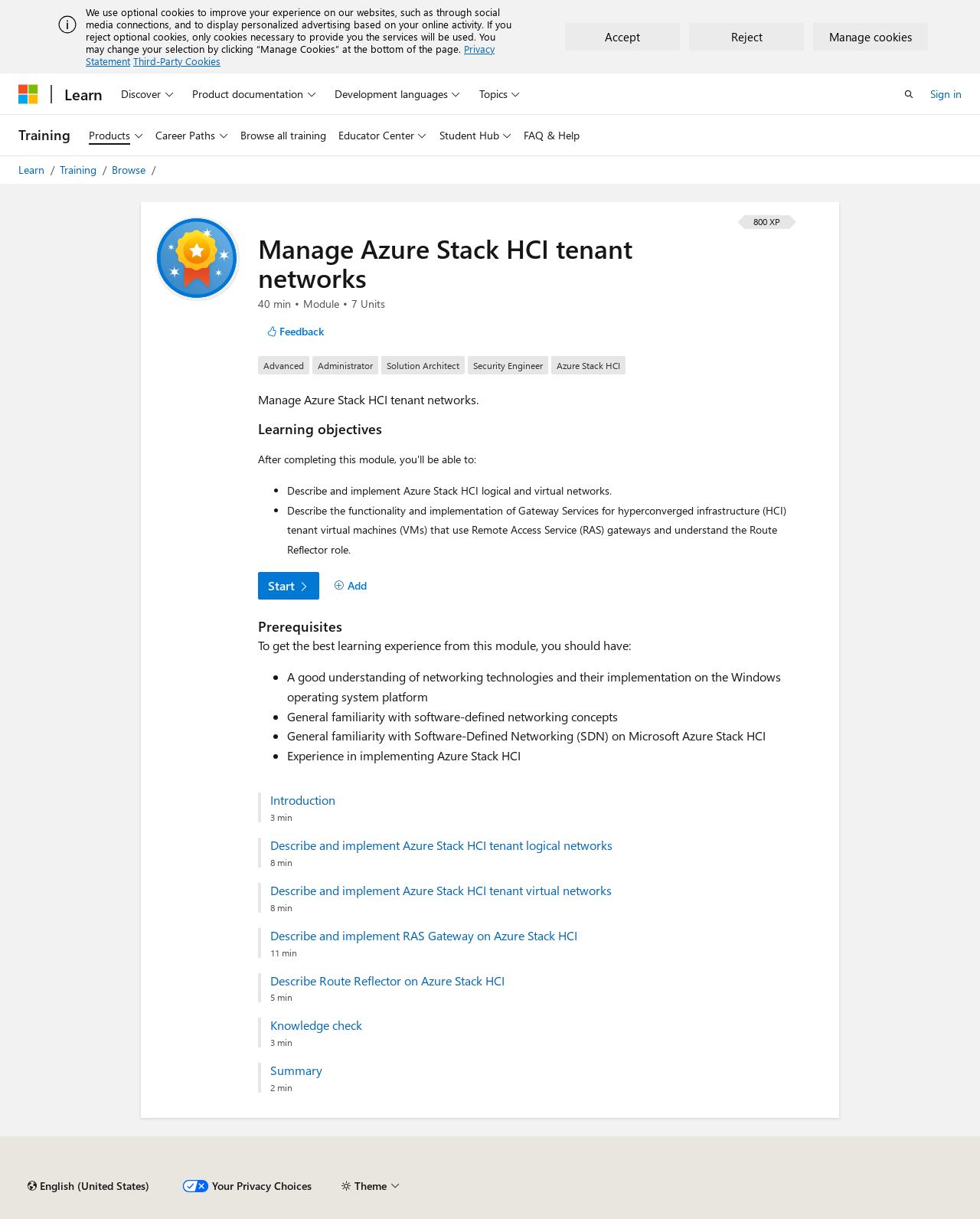Bounding box coordinates are specified in the format (top-left x, top-left y, bottom-right x, bottom-right y). All values are floating point numbers bounded between 0 and 1. Please provide the bounding box coordinate of the region this sentence describes: Third-Party Cookies

[0.136, 0.045, 0.225, 0.055]